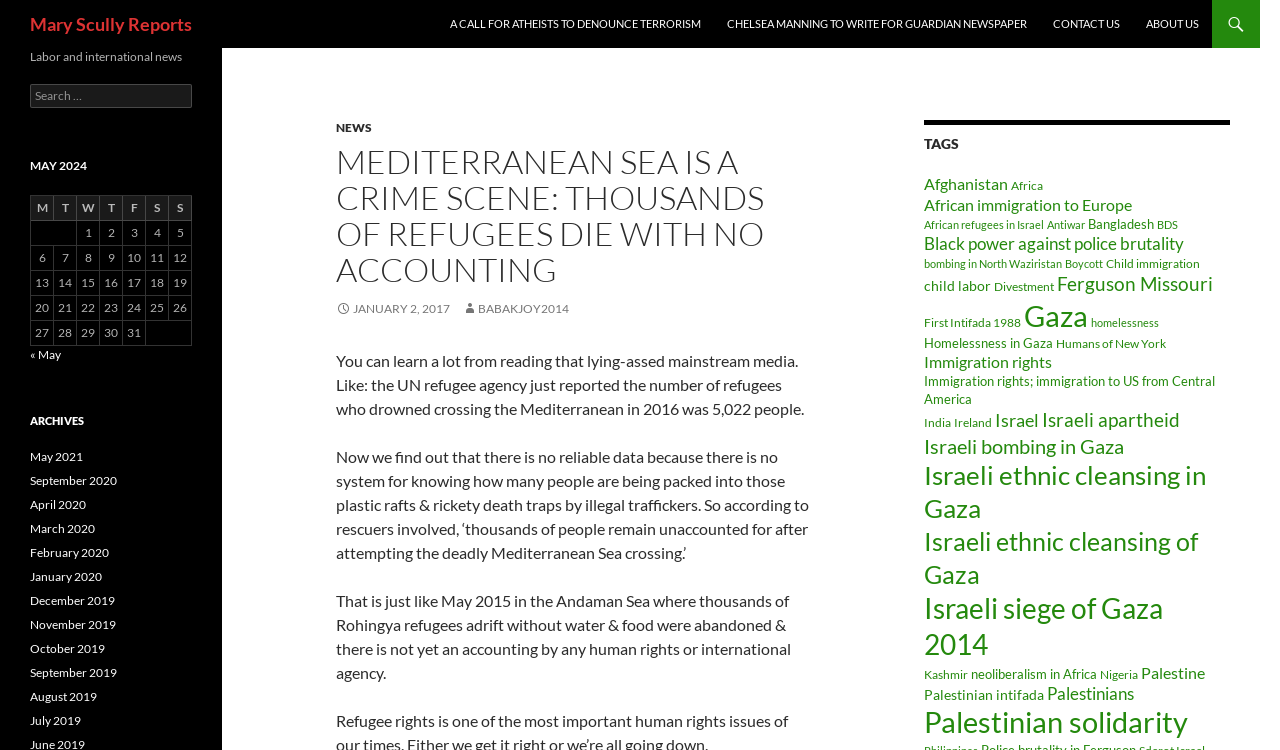From the image, can you give a detailed response to the question below:
What is the date mentioned in the article?

The date is mentioned in the link ' JANUARY 2, 2017' which is part of the article's content. This suggests that the article was published or refers to an event on January 2, 2017.